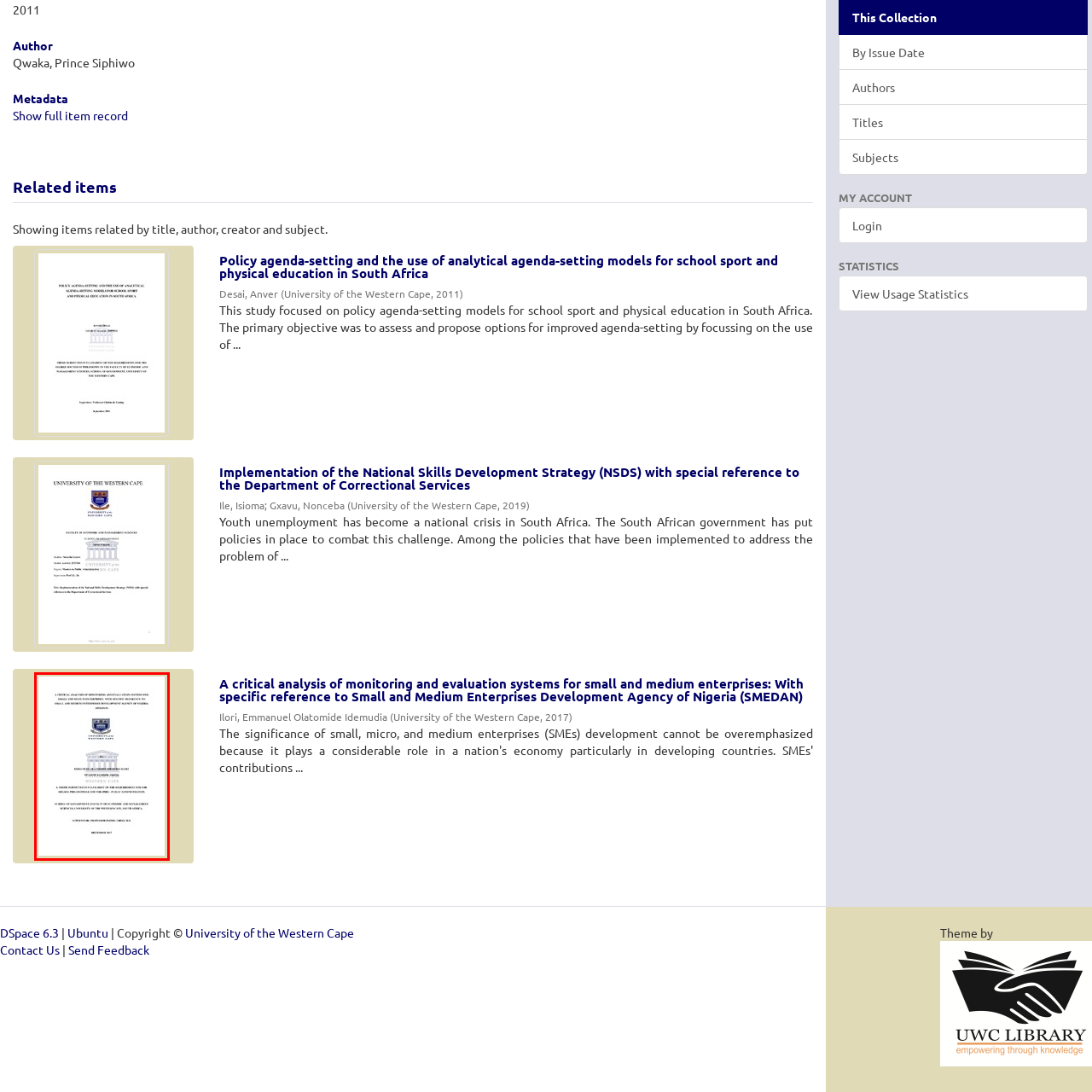Observe the content highlighted by the red box and supply a one-word or short phrase answer to the question: In which year was the research paper published?

2017